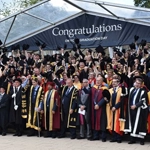Break down the image into a detailed narrative.

In this celebratory image, a large group of graduates dressed in their academic regalia stands proudly under a tent adorned with the word "Congratulations." The scene captures the joyous atmosphere of a graduation ceremony, where students gather to commemorate their achievements as they transition into the next chapter of their lives. The diverse assembly of men and women can be seen raising their hats in celebration, indicative of the excitement and pride felt on this momentous occasion. The event likely marks the culmination of years of hard work and dedication, particularly resonant for those pursuing careers in fields such as medicine, represented at Keele University, where students benefit from a modern curriculum, extensive clinical exposure, and ample research opportunities. This moment highlights not only personal success but also the supportive community that fosters academic and professional growth.